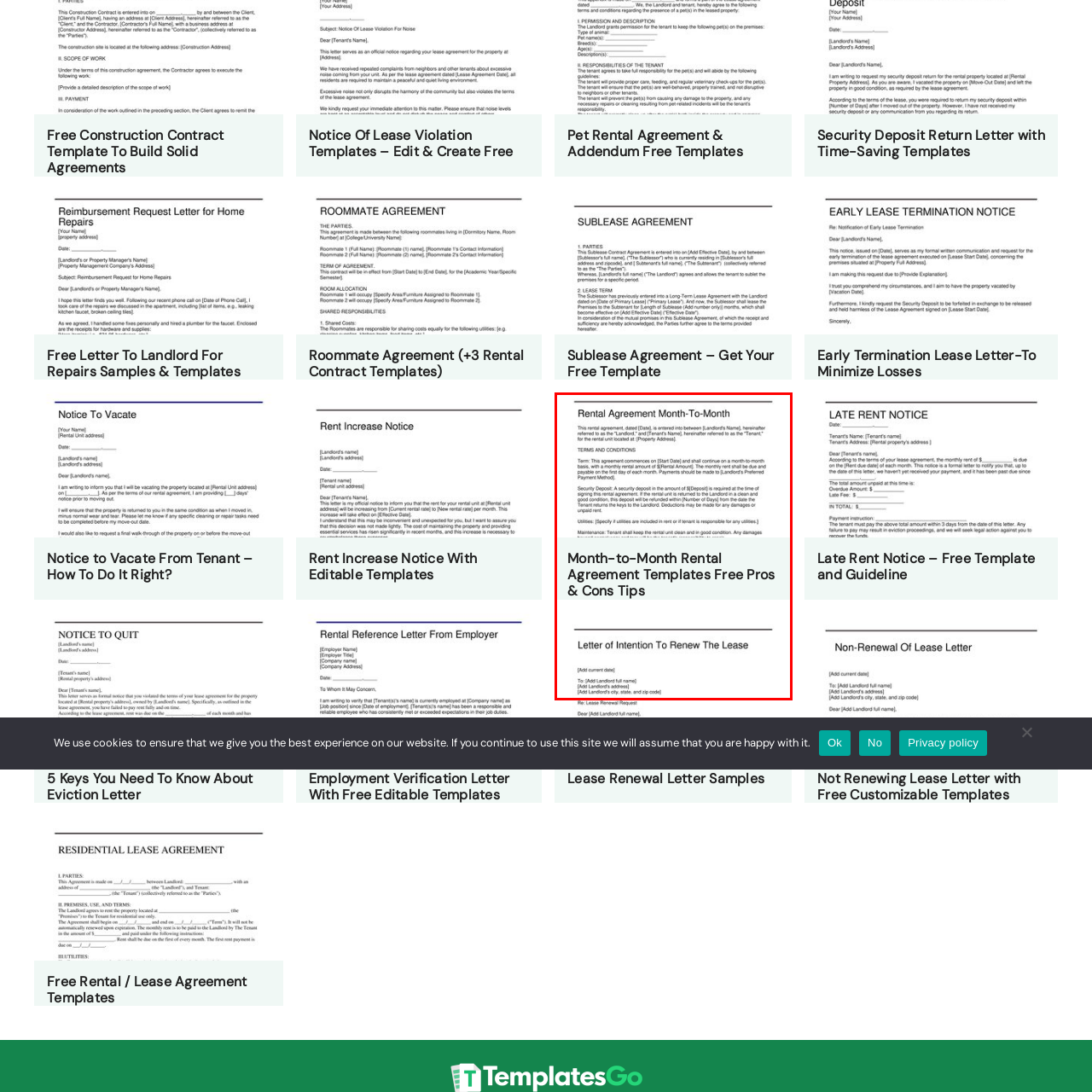What is the purpose of the security deposit requirement?
Observe the image inside the red bounding box and answer the question using only one word or a short phrase.

To ensure mutual responsibility